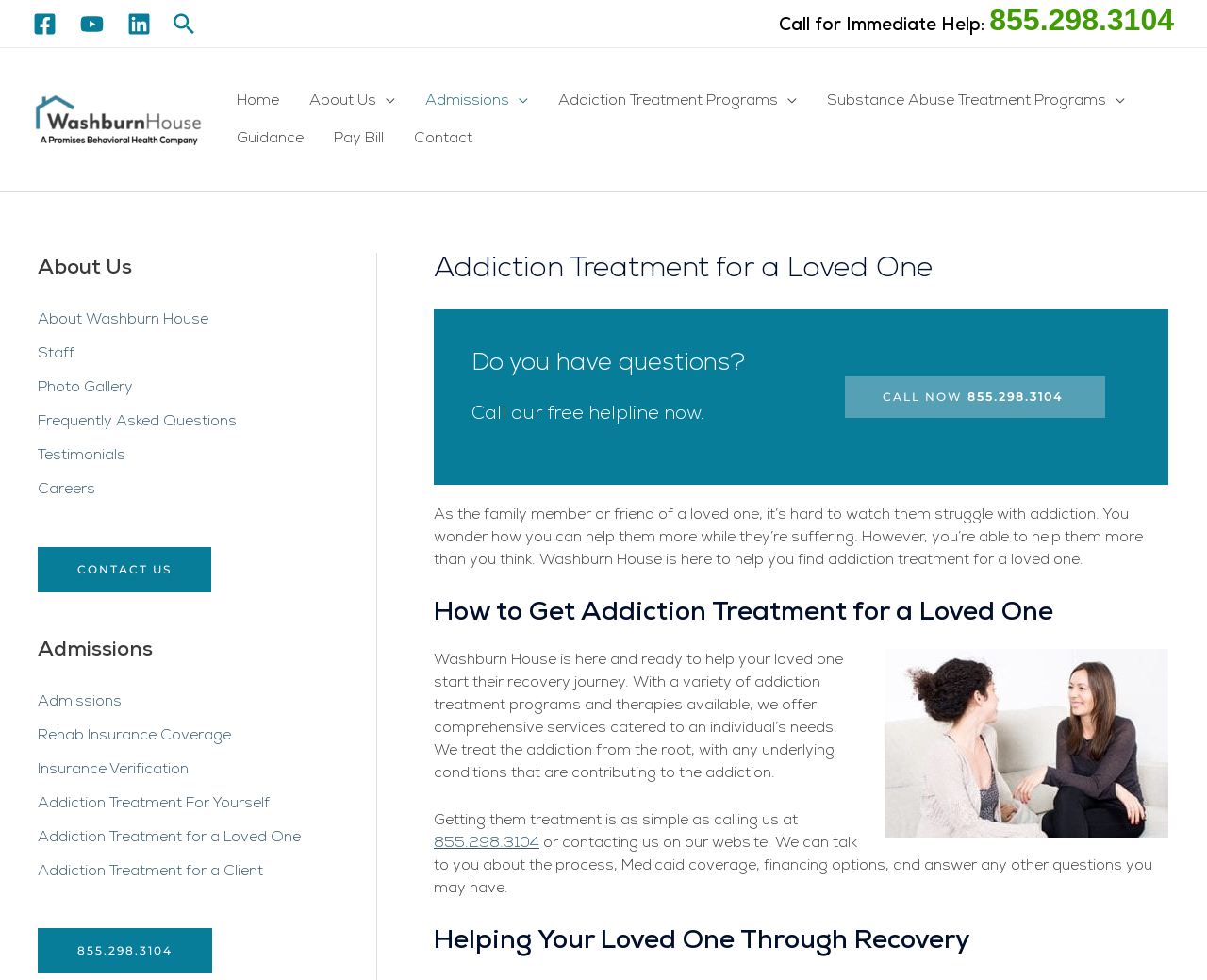Identify the bounding box coordinates of the section to be clicked to complete the task described by the following instruction: "Call the helpline now". The coordinates should be four float numbers between 0 and 1, formatted as [left, top, right, bottom].

[0.699, 0.382, 0.917, 0.428]